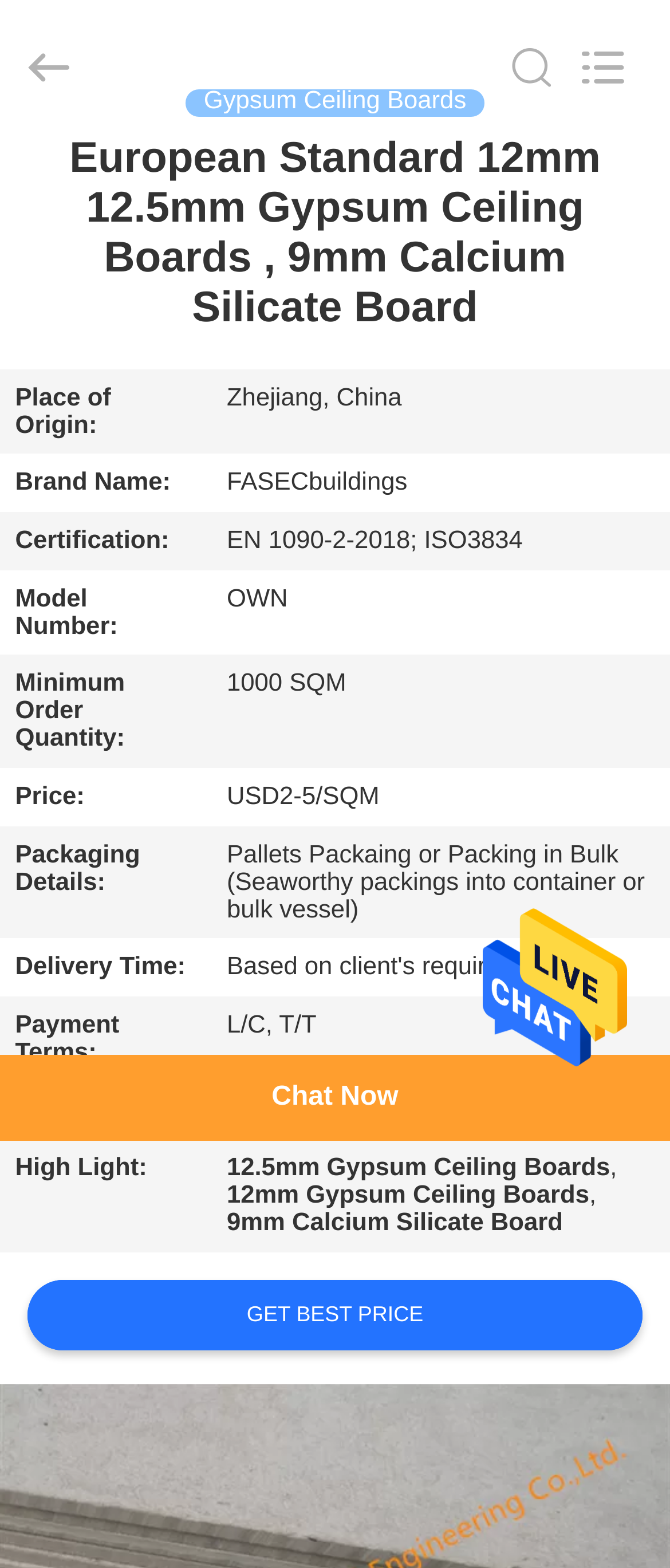Indicate the bounding box coordinates of the clickable region to achieve the following instruction: "Chat now."

[0.0, 0.673, 1.0, 0.728]